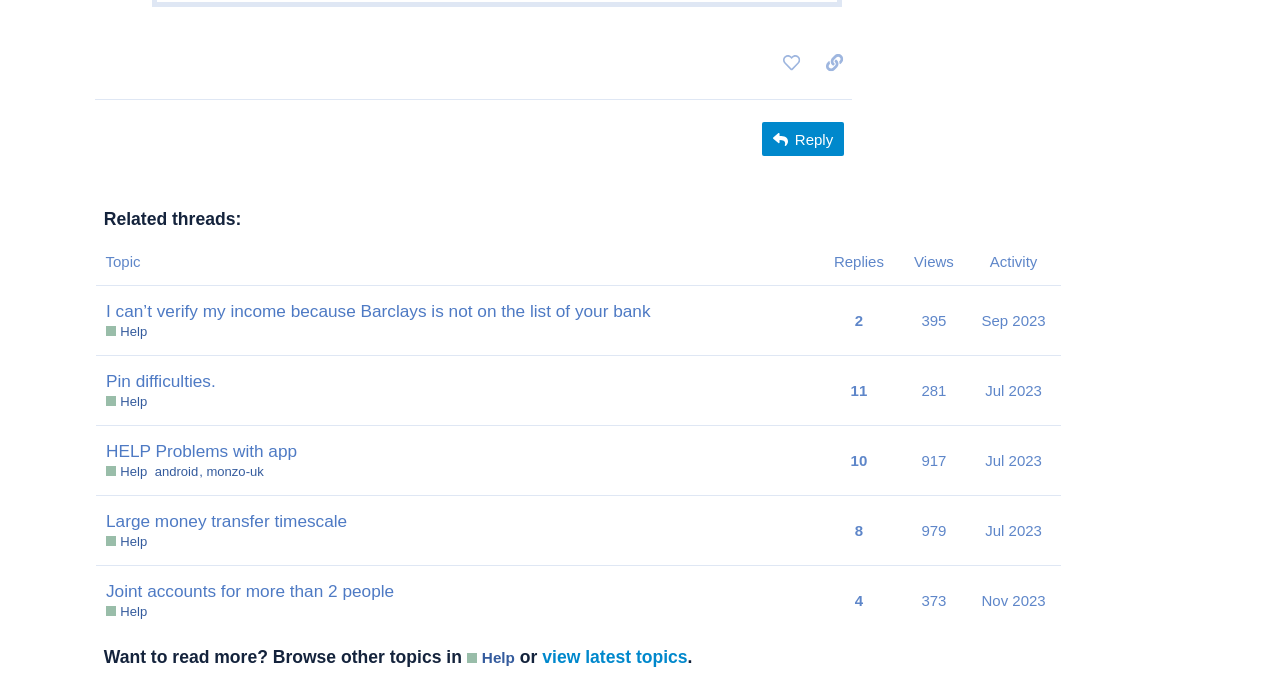Please look at the image and answer the question with a detailed explanation: How many related threads are there?

I counted the number of rows in the table with the heading 'Related threads:' and found 5 rows, each representing a related thread.